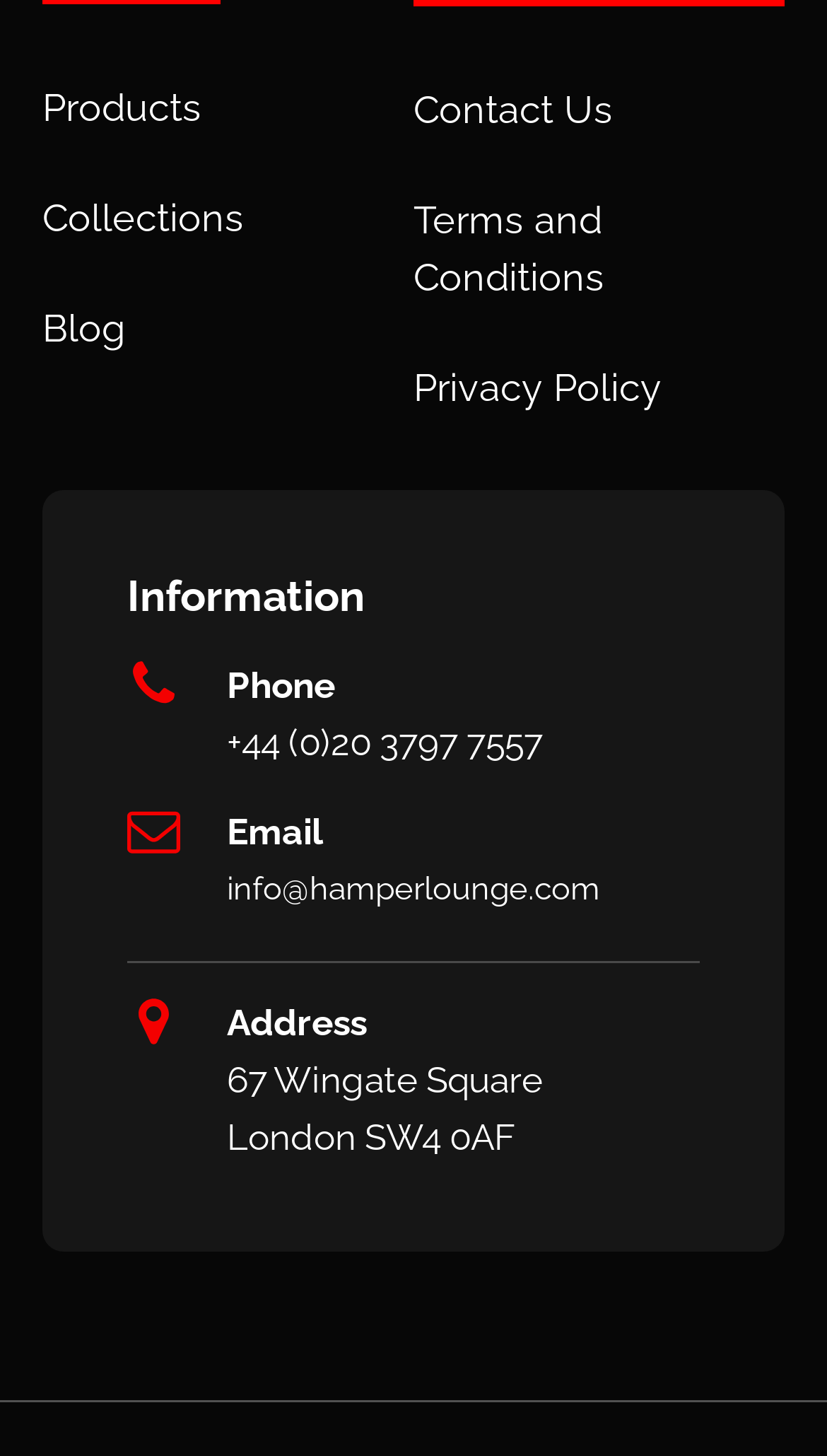Identify the bounding box coordinates for the element you need to click to achieve the following task: "Contact Us". The coordinates must be four float values ranging from 0 to 1, formatted as [left, top, right, bottom].

[0.5, 0.056, 0.741, 0.095]